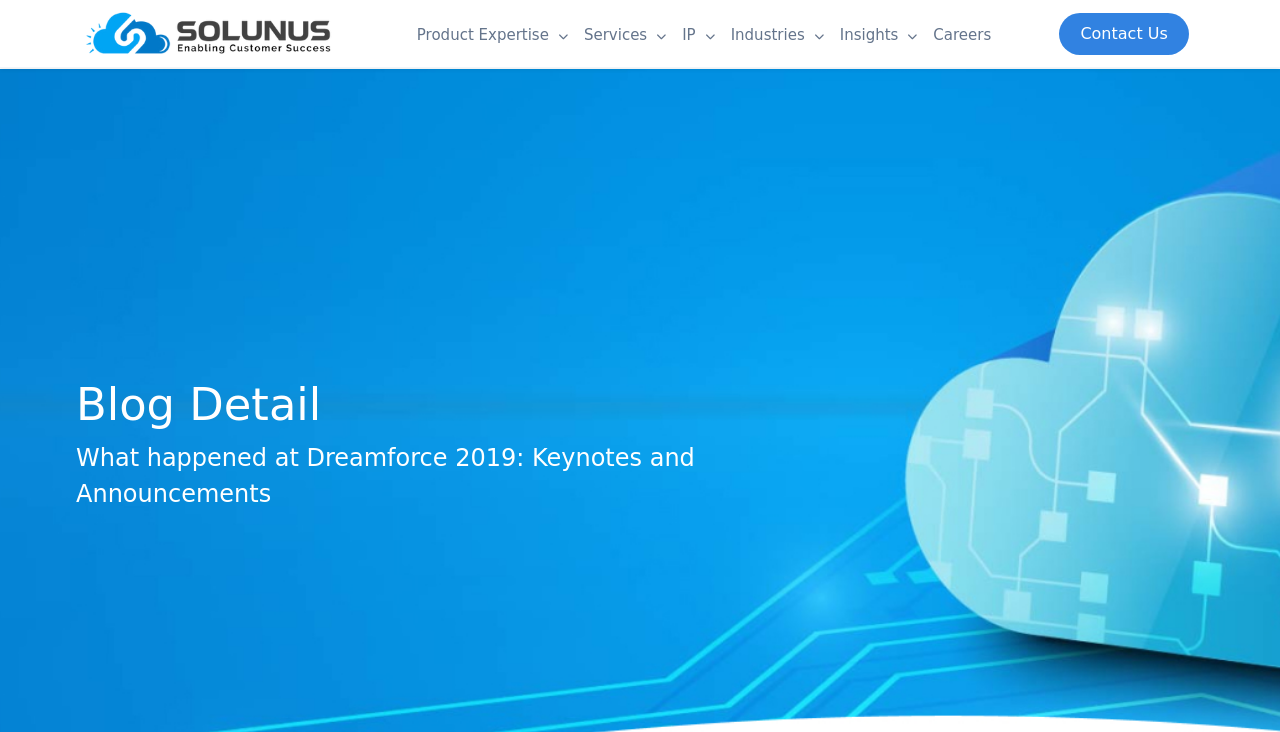How many sessions were there at Dreamforce?
Please answer the question with a single word or phrase, referencing the image.

2700+